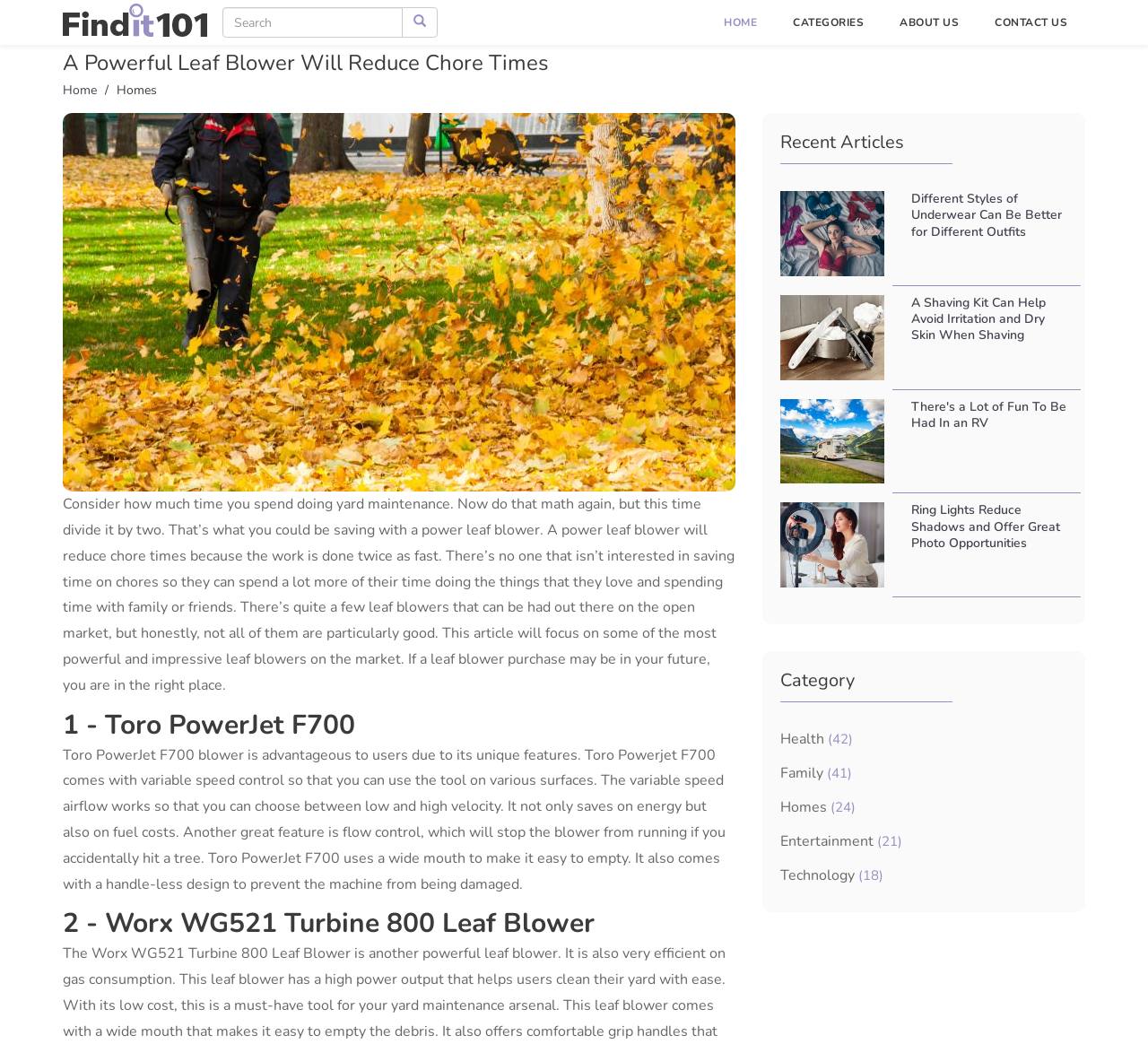Pinpoint the bounding box coordinates of the clickable area needed to execute the instruction: "Go to the HOME page". The coordinates should be specified as four float numbers between 0 and 1, i.e., [left, top, right, bottom].

[0.619, 0.0, 0.671, 0.043]